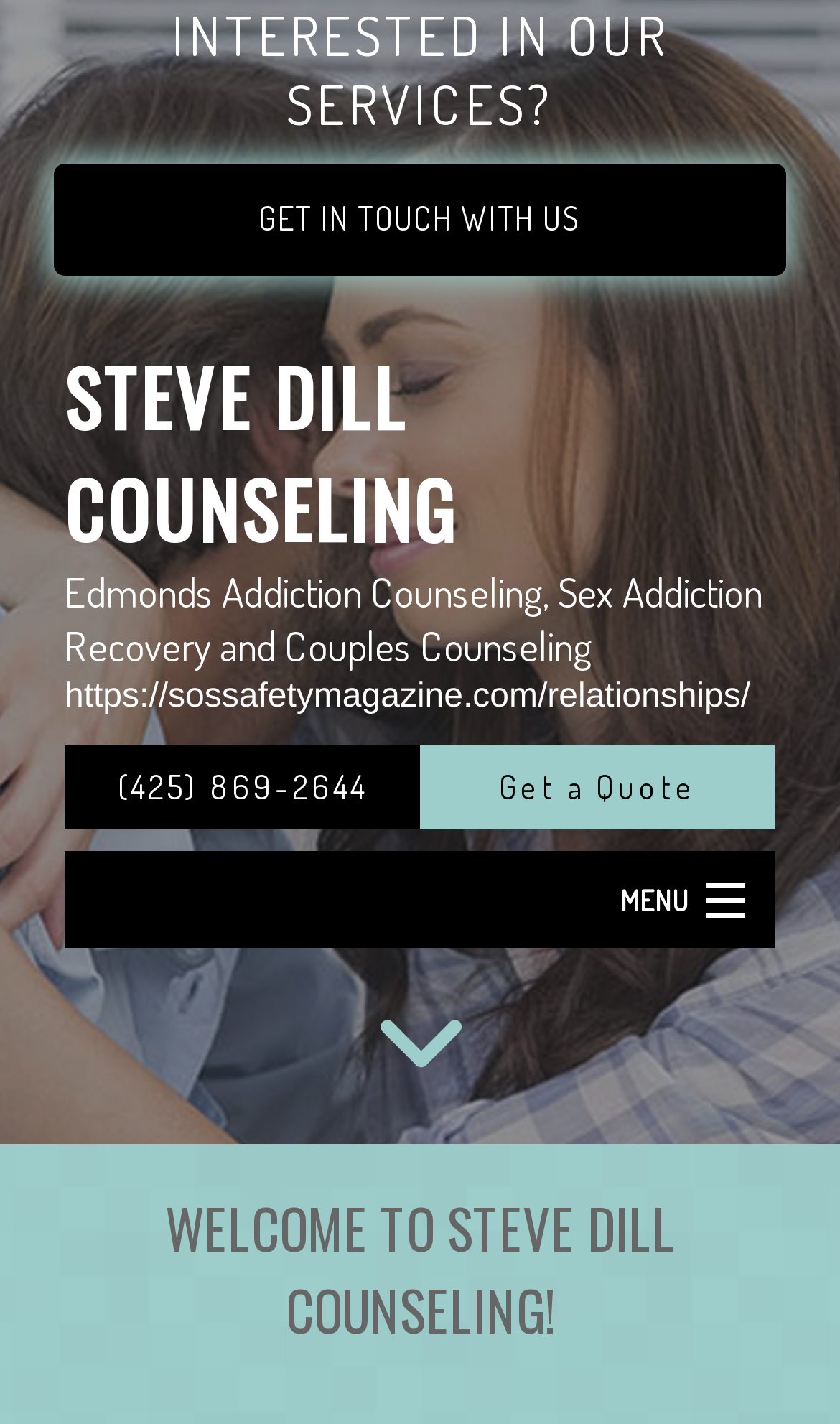What is the link to get a quote?
Please answer the question with as much detail and depth as you can.

I found the link to get a quote by looking at the link element with the text 'Get a Quote' which is located at the coordinates [0.5, 0.523, 0.923, 0.582]. This suggests that clicking on this link will allow users to get a quote for the counseling services.